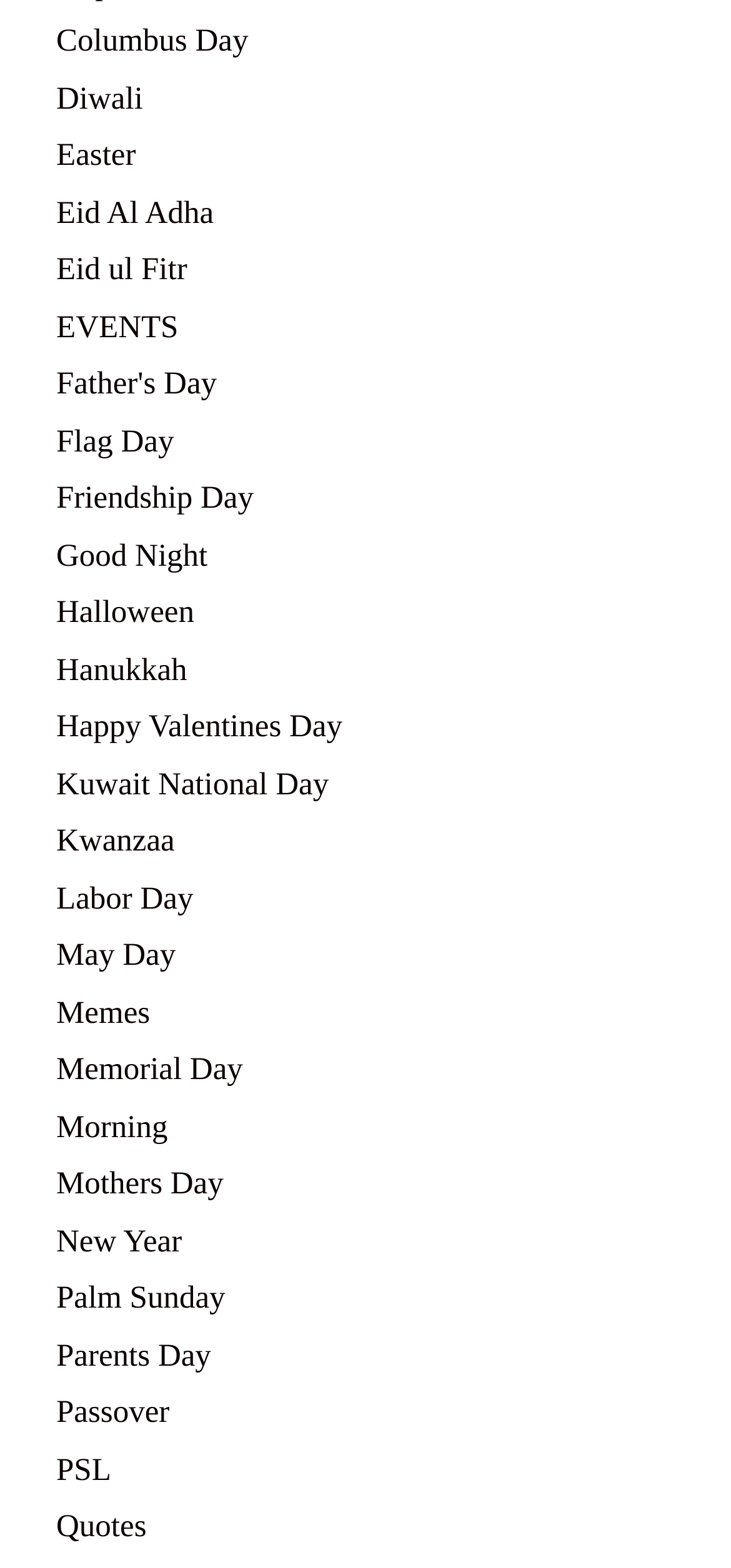What is the last holiday listed?
Please answer the question with a detailed response using the information from the screenshot.

The last link on the webpage is 'Quotes', which is located at the bottom-right corner of the webpage with a bounding box of [0.077, 0.962, 0.2, 0.985].